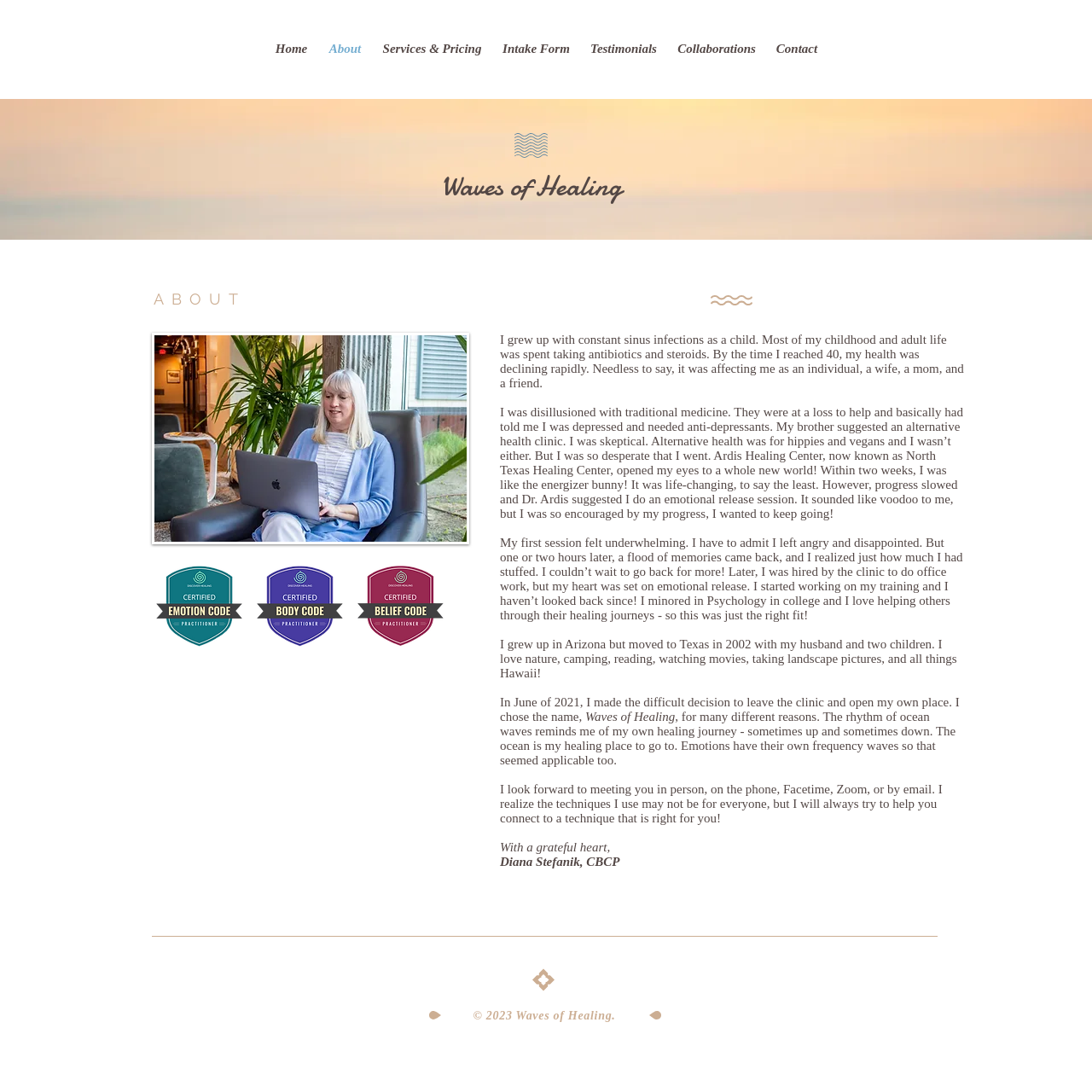Respond to the following query with just one word or a short phrase: 
What is the name of the founder of Waves of Healing?

Diana Stefanik